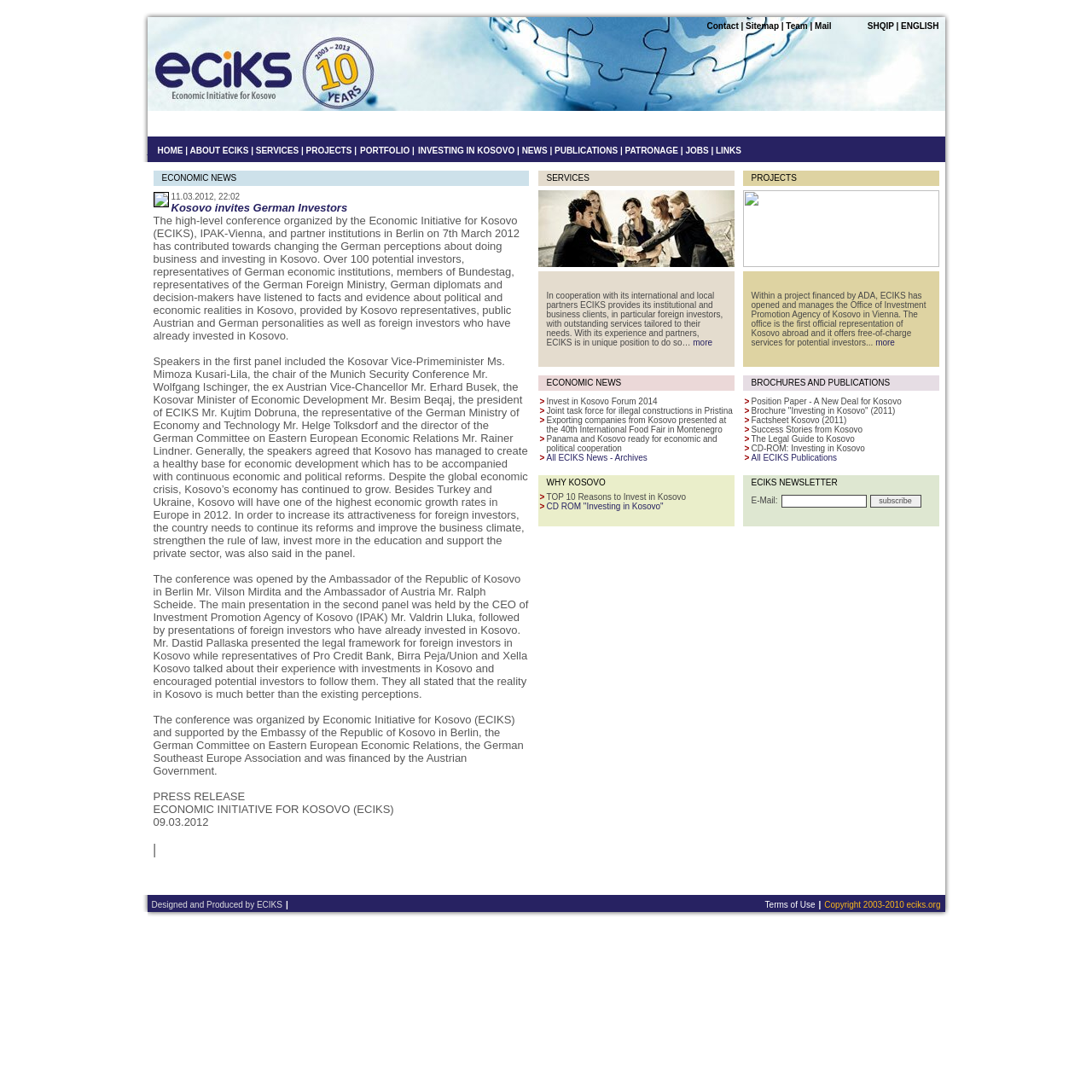What is the main topic of this webpage?
Please give a detailed and elaborate explanation in response to the question.

Based on the content of the webpage, it appears to be discussing economic news, specifically an event where Kosovo invites German investors. The webpage provides details about the conference, including the speakers and the topics discussed.